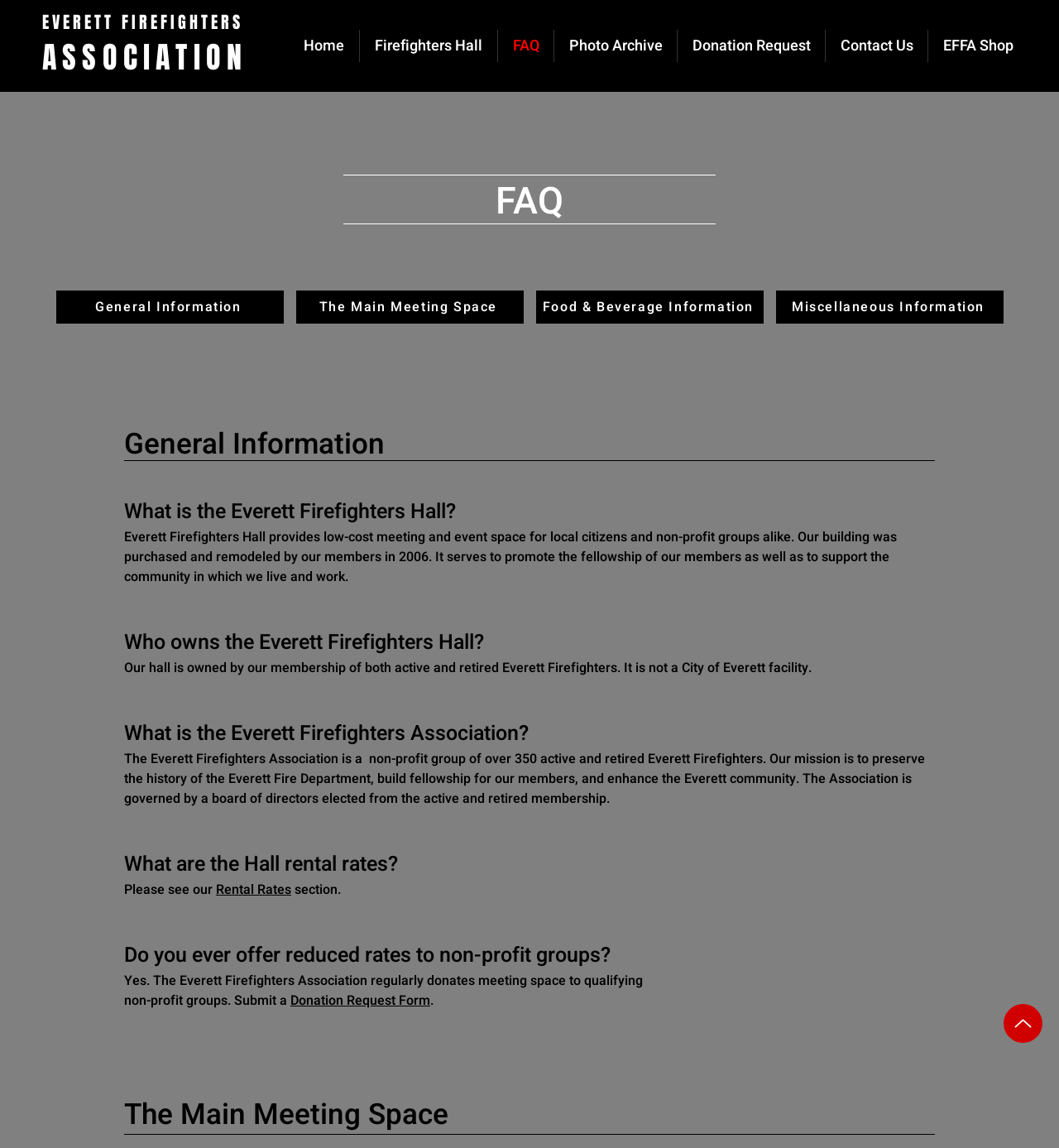Give a detailed overview of the webpage's appearance and contents.

The webpage is about the Everett Firefighters Association (EFFA) and its FAQ section. At the top, there is a heading that reads "EVERETT FIREFIGHTERS ASSOCIATION". Below it, there is a navigation menu with links to different sections of the website, including "Home", "Firefighters Hall", "FAQ", "Photo Archive", "Donation Request", "Contact Us", and "EFFA Shop".

The main content of the page is divided into sections, each with a heading and corresponding text or links. The first section is titled "FAQ" and has links to sub-sections, including "General Information", "The Main Meeting Space", "Food & Beverage Information", and "Miscellaneous Information".

The "General Information" section has several sub-headings, including "What is the Everett Firefighters Hall?", "Who owns the Everett Firefighters Hall?", "What is the Everett Firefighters Association?", and "What are the Hall rental rates?". Each sub-heading has a corresponding paragraph of text that provides detailed information about the topic.

The text in this section describes the purpose and history of the Everett Firefighters Hall, its ownership, and the mission of the Everett Firefighters Association. It also provides information about the hall's rental rates and how to request a donation for non-profit groups.

Below the "General Information" section, there is another section titled "The Main Meeting Space", which appears to be a separate FAQ section related to the main meeting space.

At the bottom of the page, there is a link that reads "Return to top", which allows users to quickly navigate back to the top of the page.